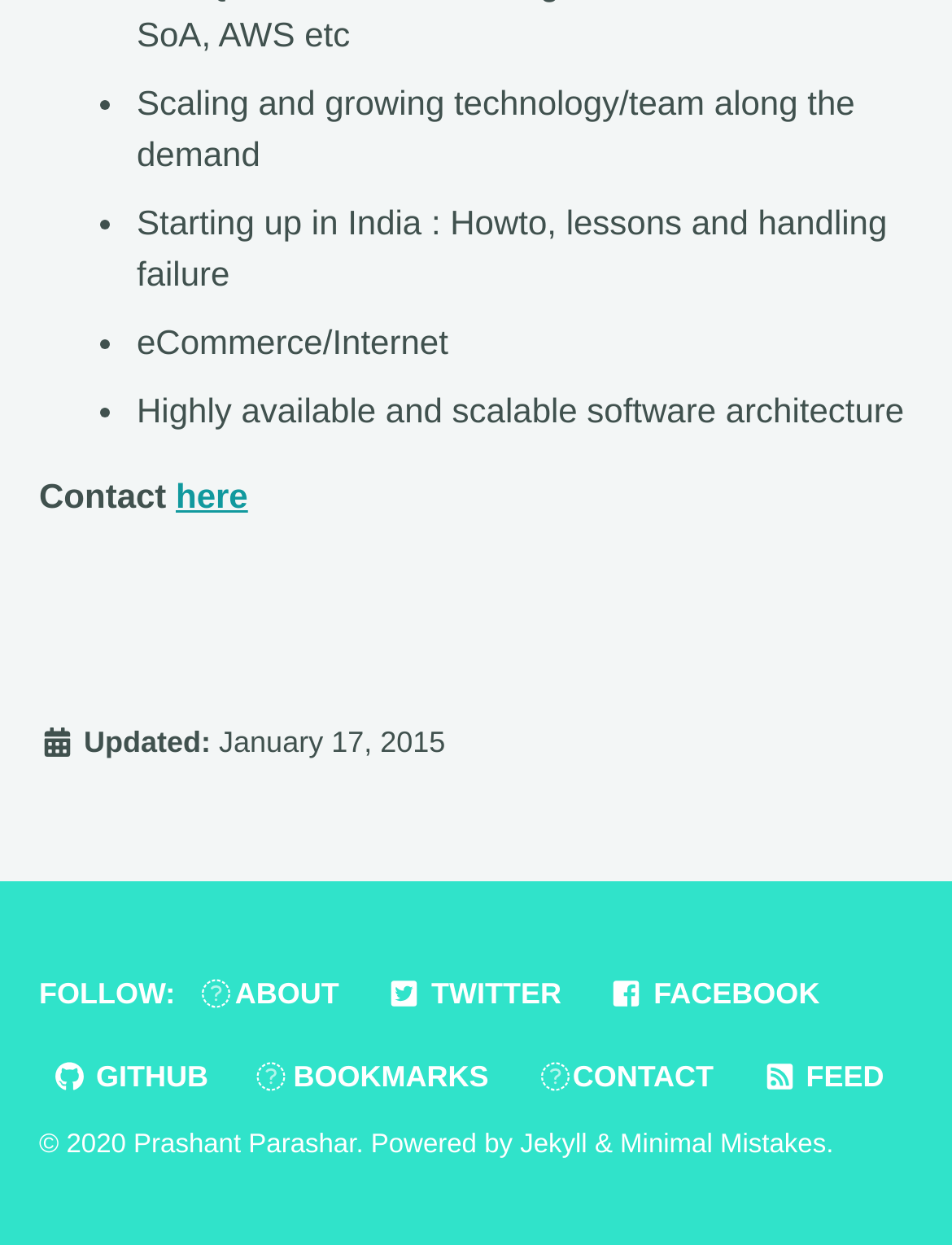Determine the bounding box coordinates of the UI element that matches the following description: "Minimal Mistakes". The coordinates should be four float numbers between 0 and 1 in the format [left, top, right, bottom].

[0.651, 0.909, 0.868, 0.932]